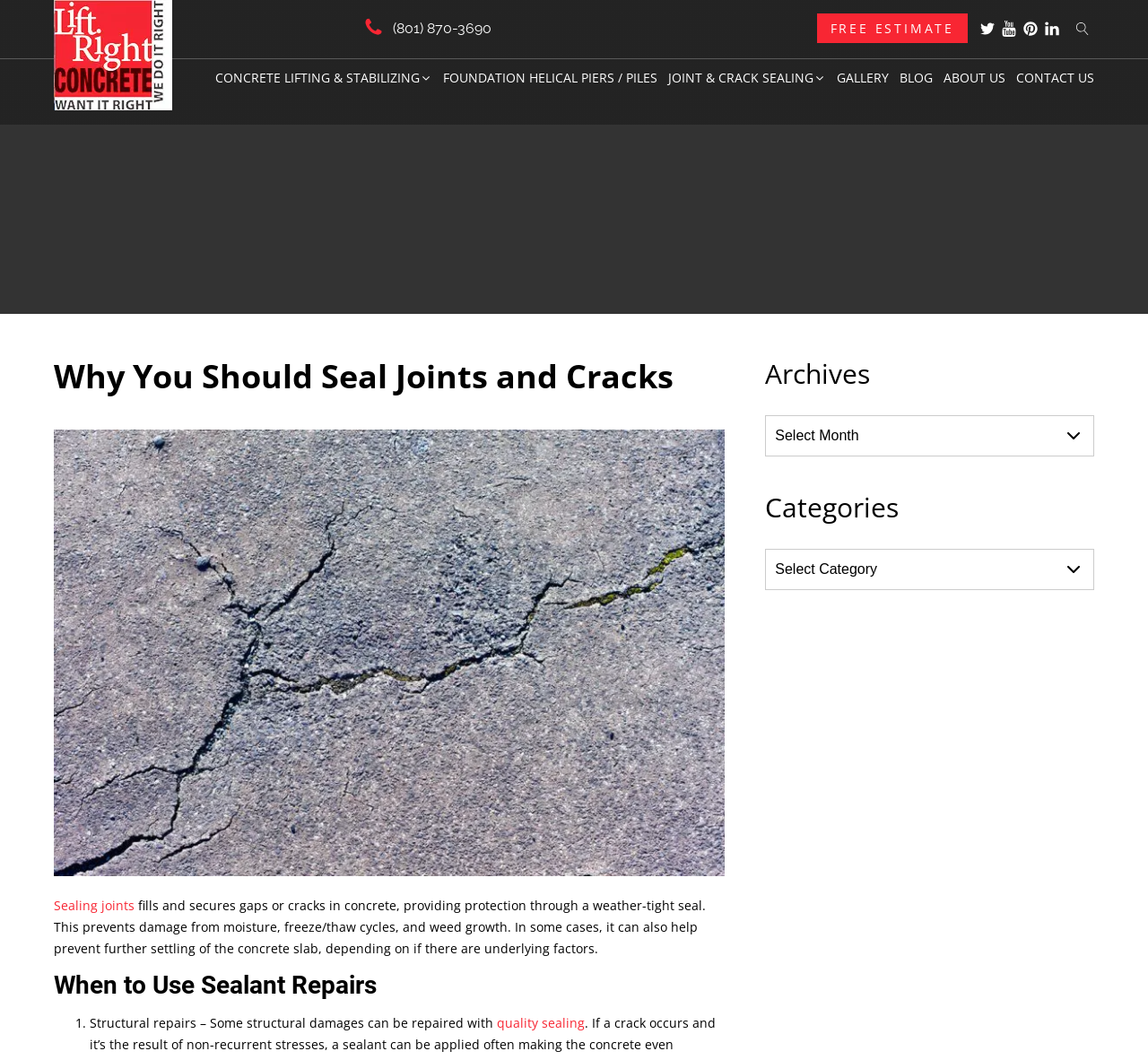Locate the UI element described as follows: "Foundation Helical Piers / Piles". Return the bounding box coordinates as four float numbers between 0 and 1 in the order [left, top, right, bottom].

[0.377, 0.063, 0.573, 0.084]